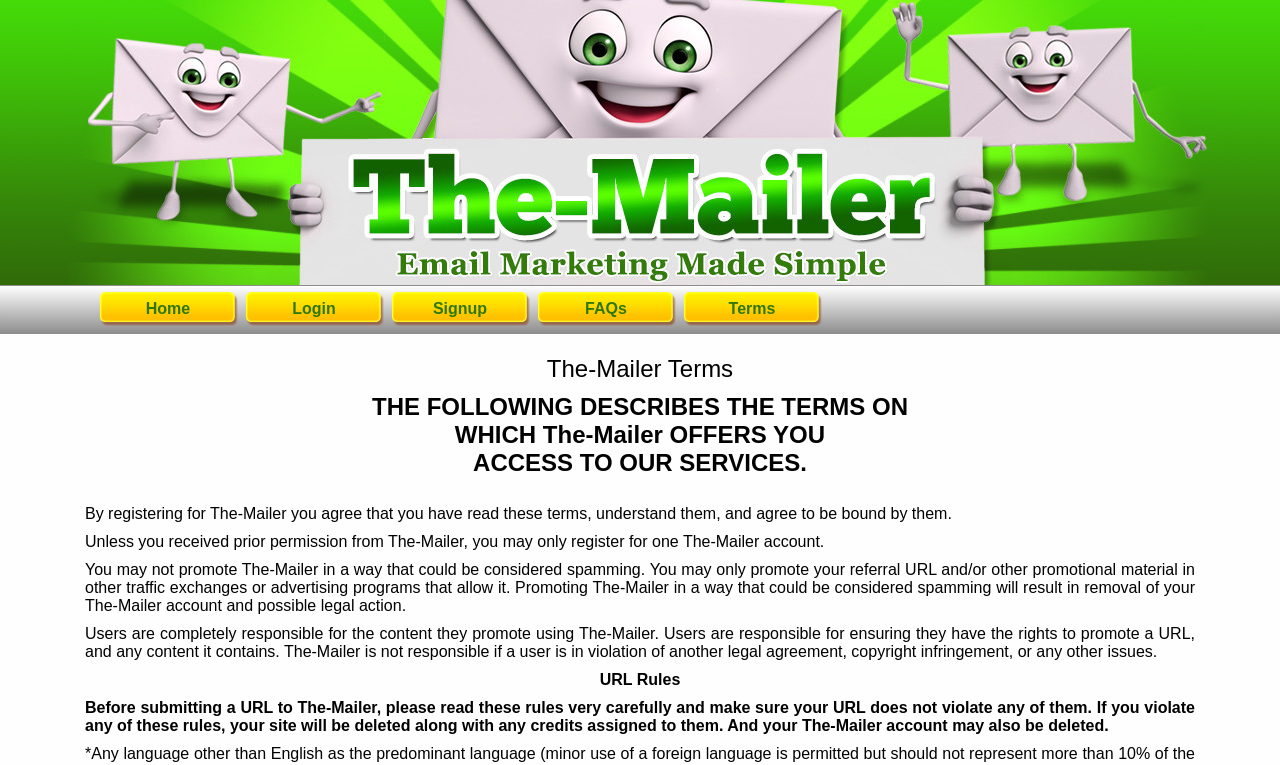What is the name of the website?
Based on the image, respond with a single word or phrase.

The-Mailer